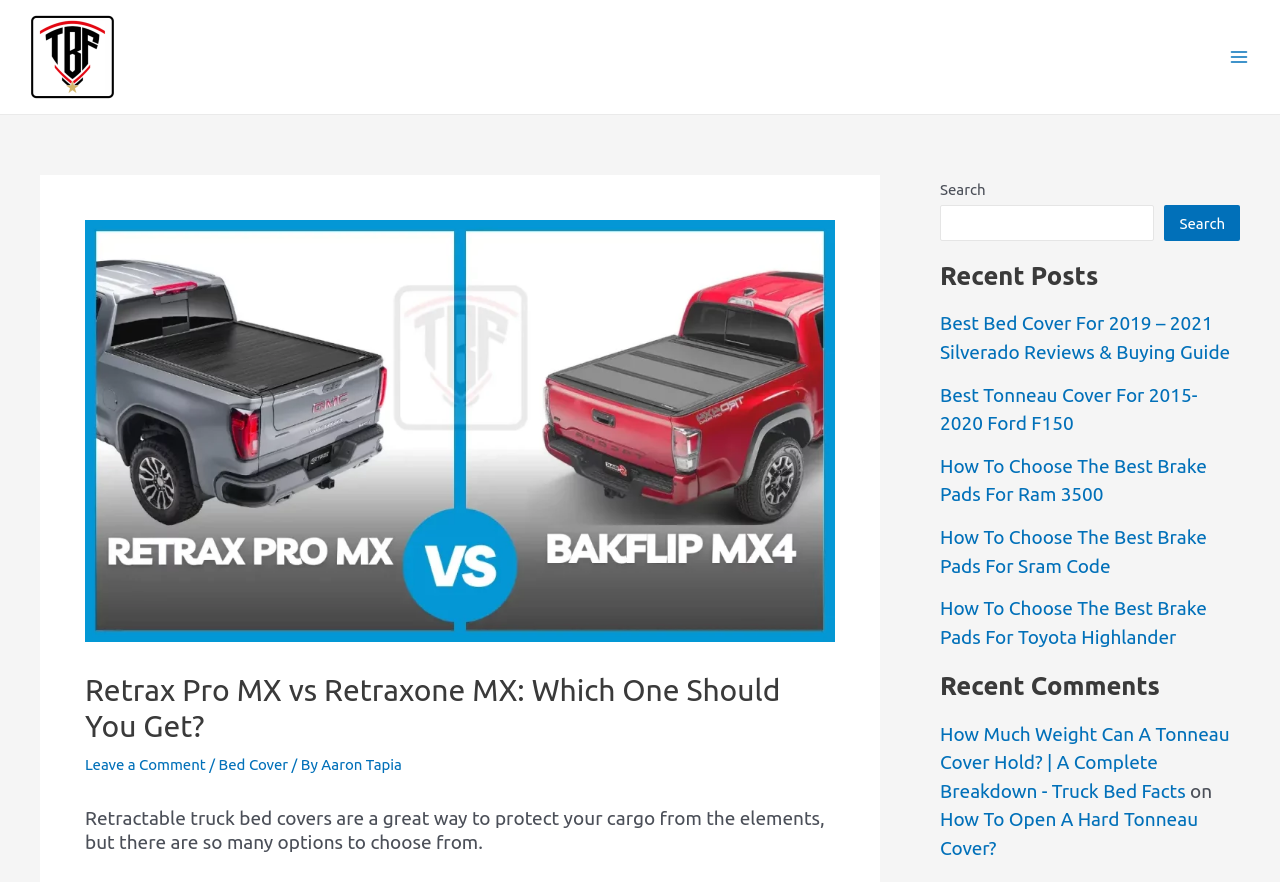Please determine the primary heading and provide its text.

Retrax Pro MX vs Retraxone MX: Which One Should You Get?